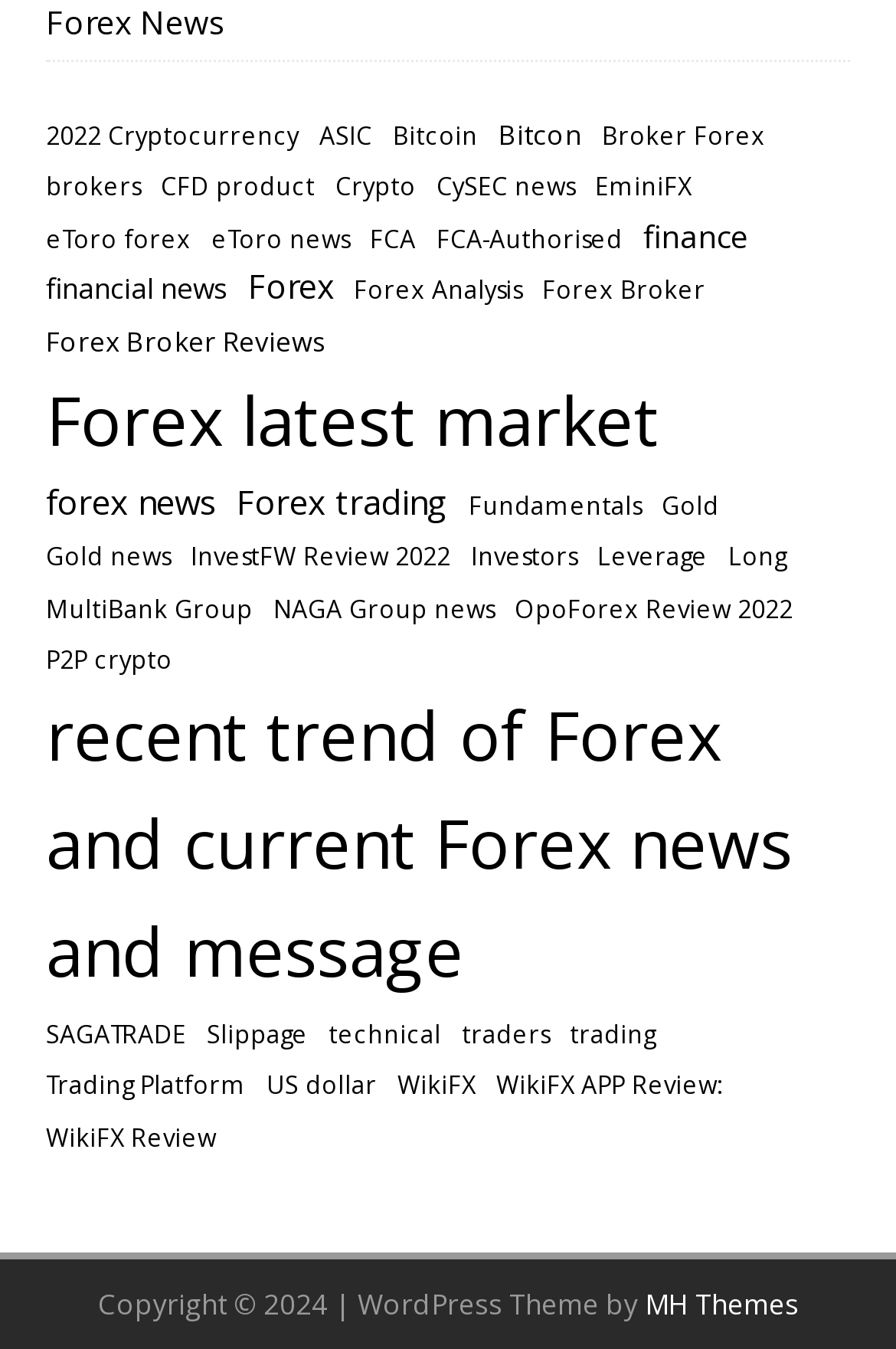Please respond in a single word or phrase: 
What is the topic of the link with the most items?

Forex latest market